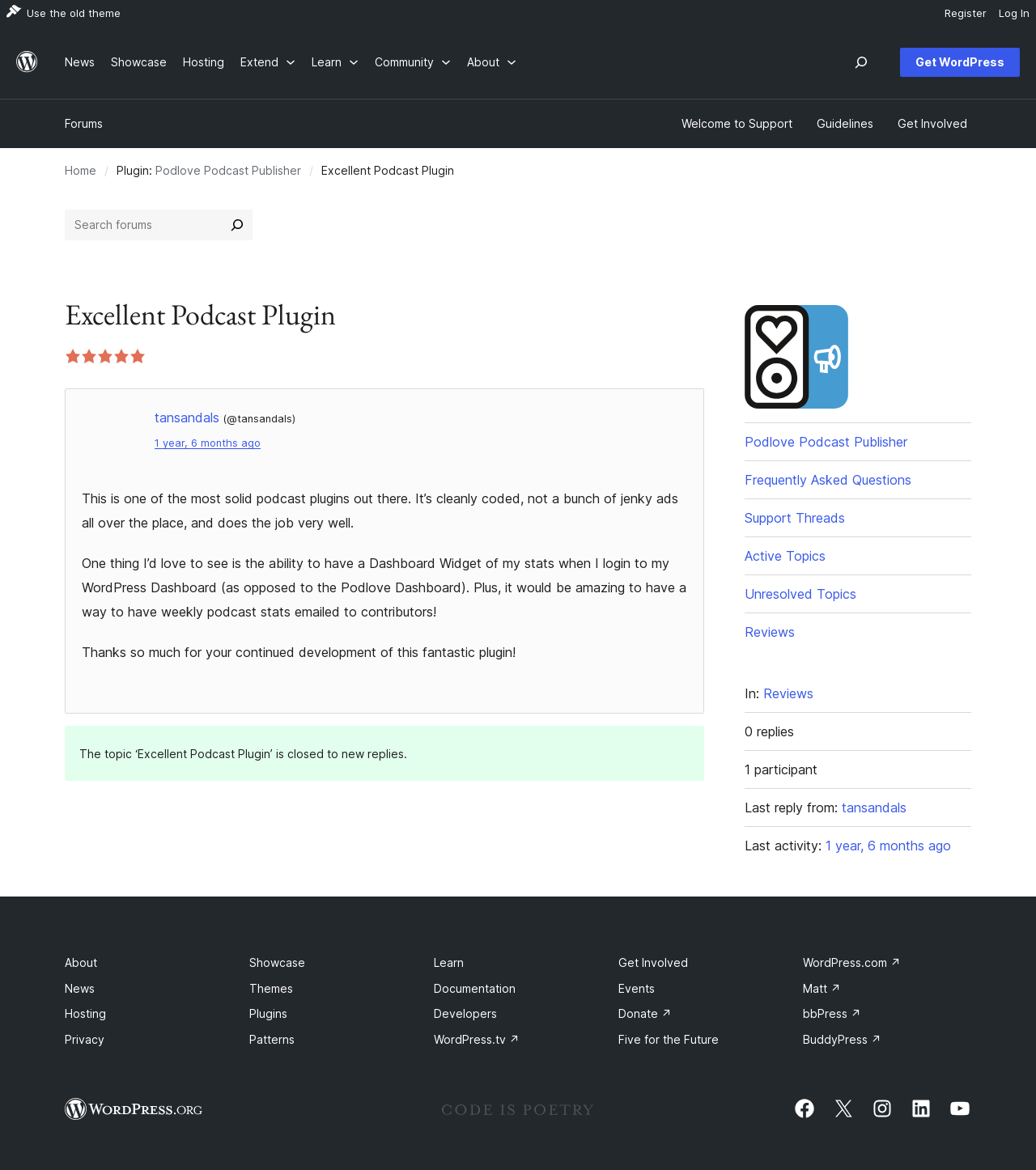Provide a one-word or short-phrase answer to the question:
What is the name of the plugin being reviewed?

Podlove Podcast Publisher